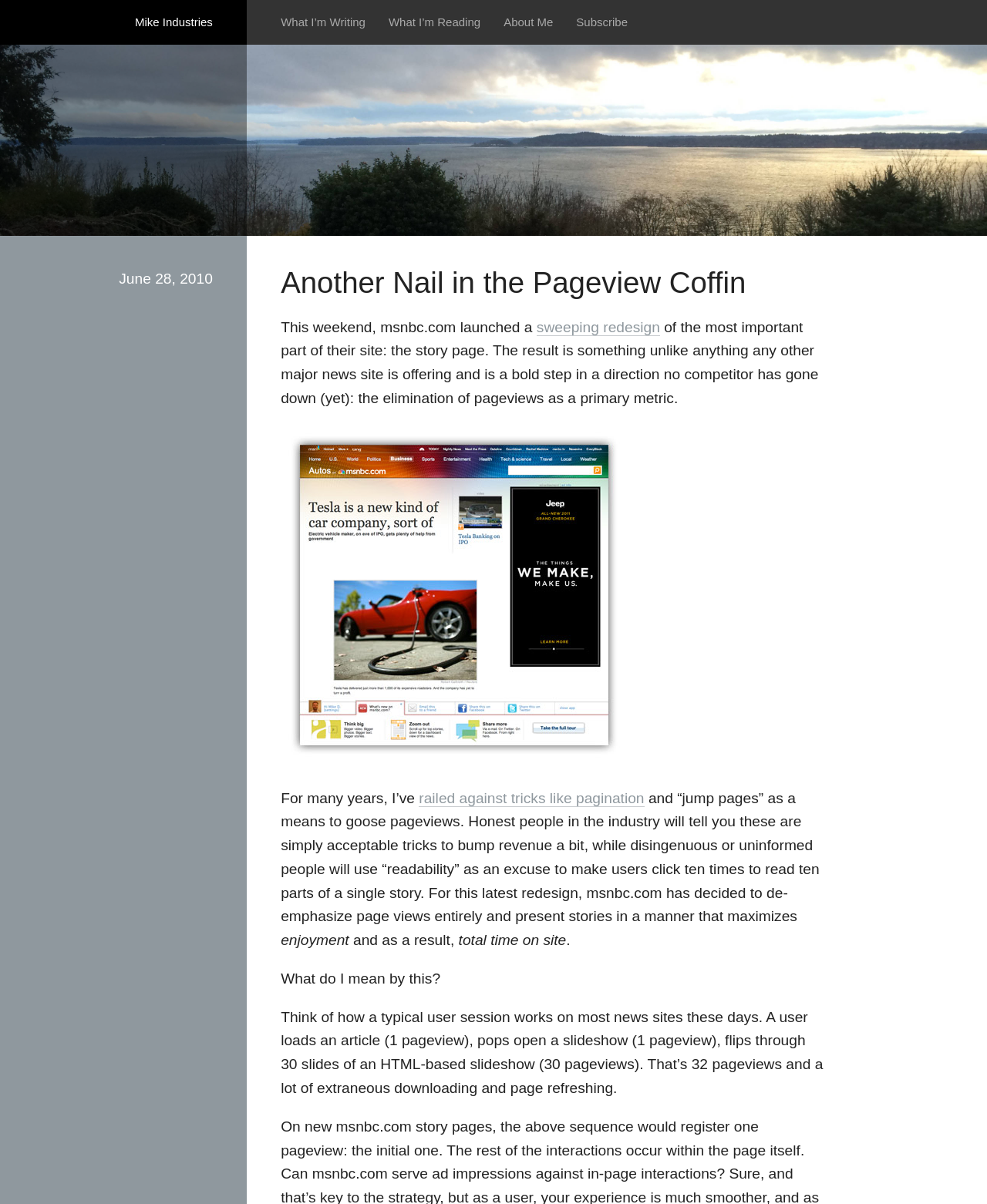Articulate a detailed summary of the webpage's content and design.

The webpage appears to be a blog post titled "Another Nail in the Pageview Coffin" on the website "Mike Industries". At the top, there is a heading with the website's name, followed by a row of links to other sections of the website, including "What I'm Writing", "What I'm Reading", "About Me", and "Subscribe".

Below the links, there is a date "June 28, 2010" displayed. The main content of the webpage is a blog post, which starts with a heading "Another Nail in the Pageview Coffin". The post discusses the redesign of msnbc.com's story page, which has eliminated pageviews as a primary metric. The author explains that this move is a bold step in a direction no competitor has gone down, and that it maximizes user enjoyment and total time on site.

The post is divided into several paragraphs, with links and emphasized text scattered throughout. The author expresses their opinion on the tricks used by news sites to increase pageviews, such as pagination and "jump pages", and praises msnbc.com's decision to de-emphasize page views. The post concludes with an explanation of how a typical user session works on most news sites, with an example of how a user's actions can result in multiple pageviews.